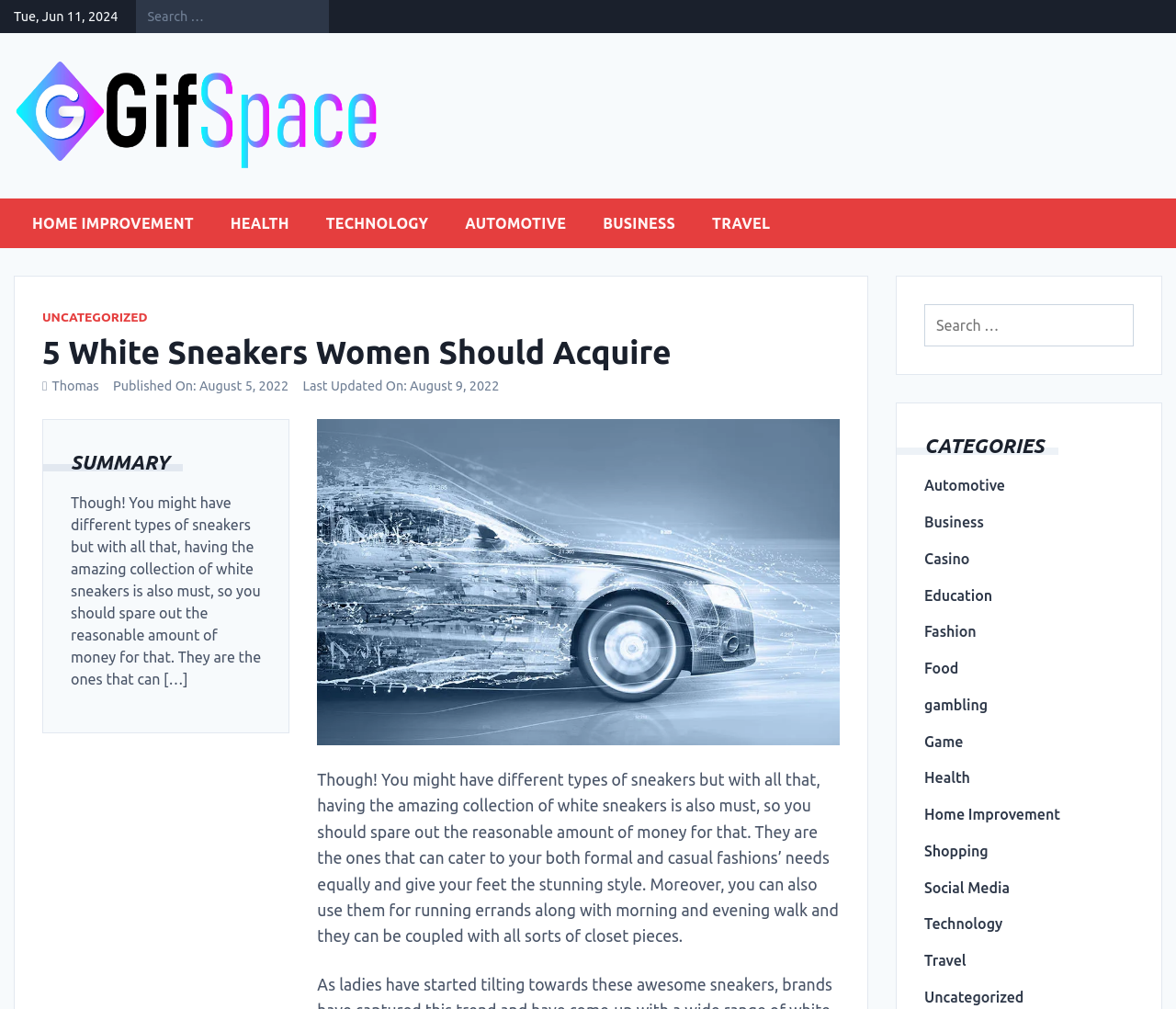What is the purpose of white sneakers?
Answer the question in a detailed and comprehensive manner.

According to the summary section, white sneakers can cater to both formal and casual fashion needs equally and give the feet a stunning style. They can also be used for running errands, morning and evening walks, and can be paired with various closet pieces.